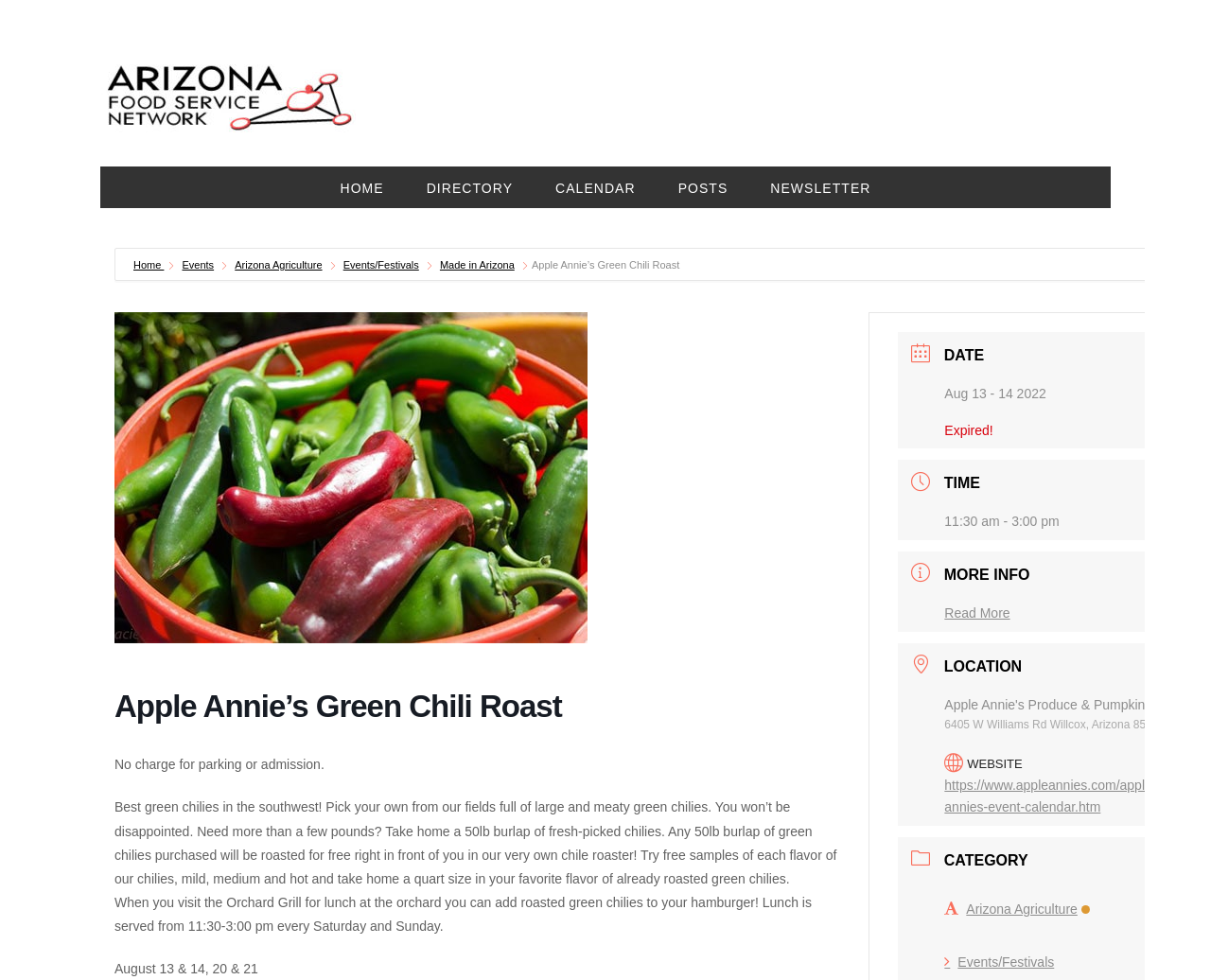Highlight the bounding box coordinates of the element you need to click to perform the following instruction: "Search for something."

None